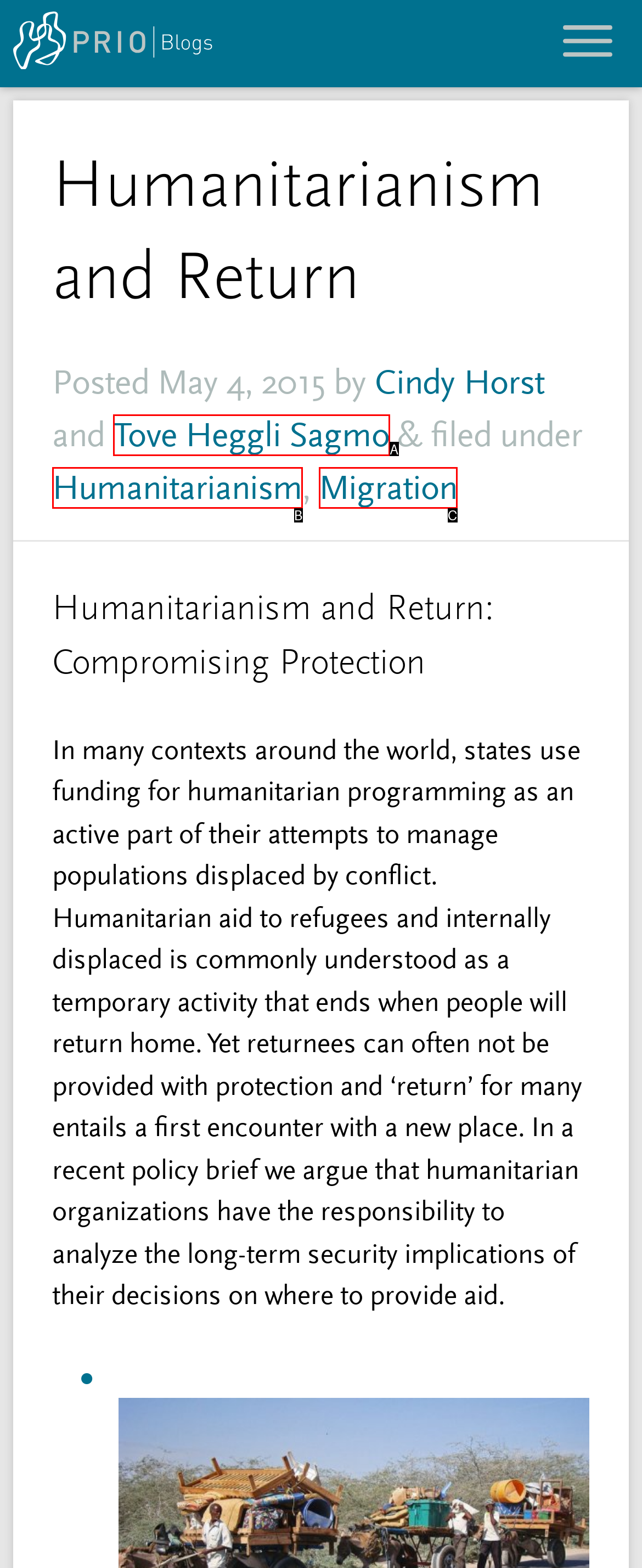Based on the given description: Tove Heggli Sagmo, identify the correct option and provide the corresponding letter from the given choices directly.

A